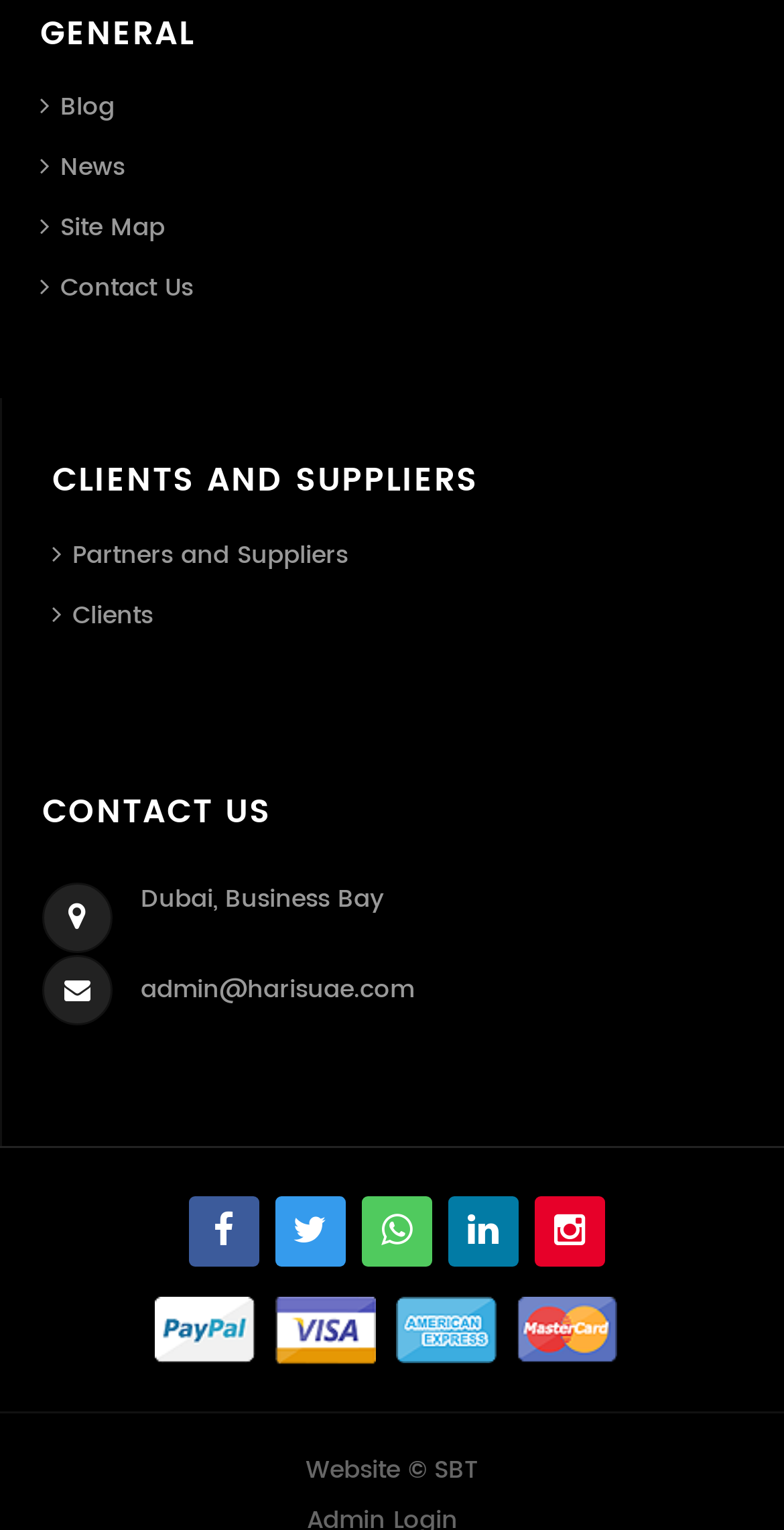Please answer the following question as detailed as possible based on the image: 
What is the location of the business?

I searched for the location of the business on the webpage and found it mentioned as 'Dubai, Business Bay' under the 'CONTACT US' heading.